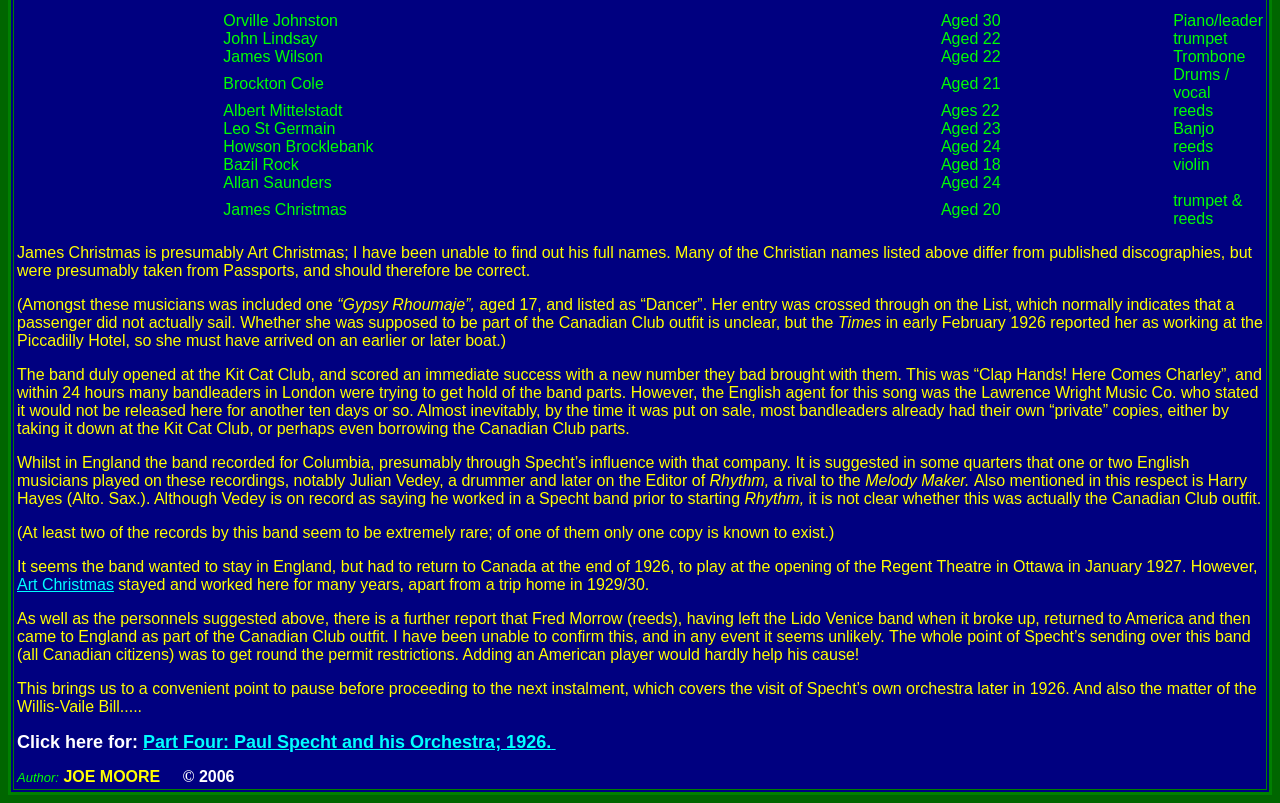Give a concise answer using one word or a phrase to the following question:
What is the name of the hotel where 'Gypsy Rhoumaje' worked?

Piccadilly Hotel